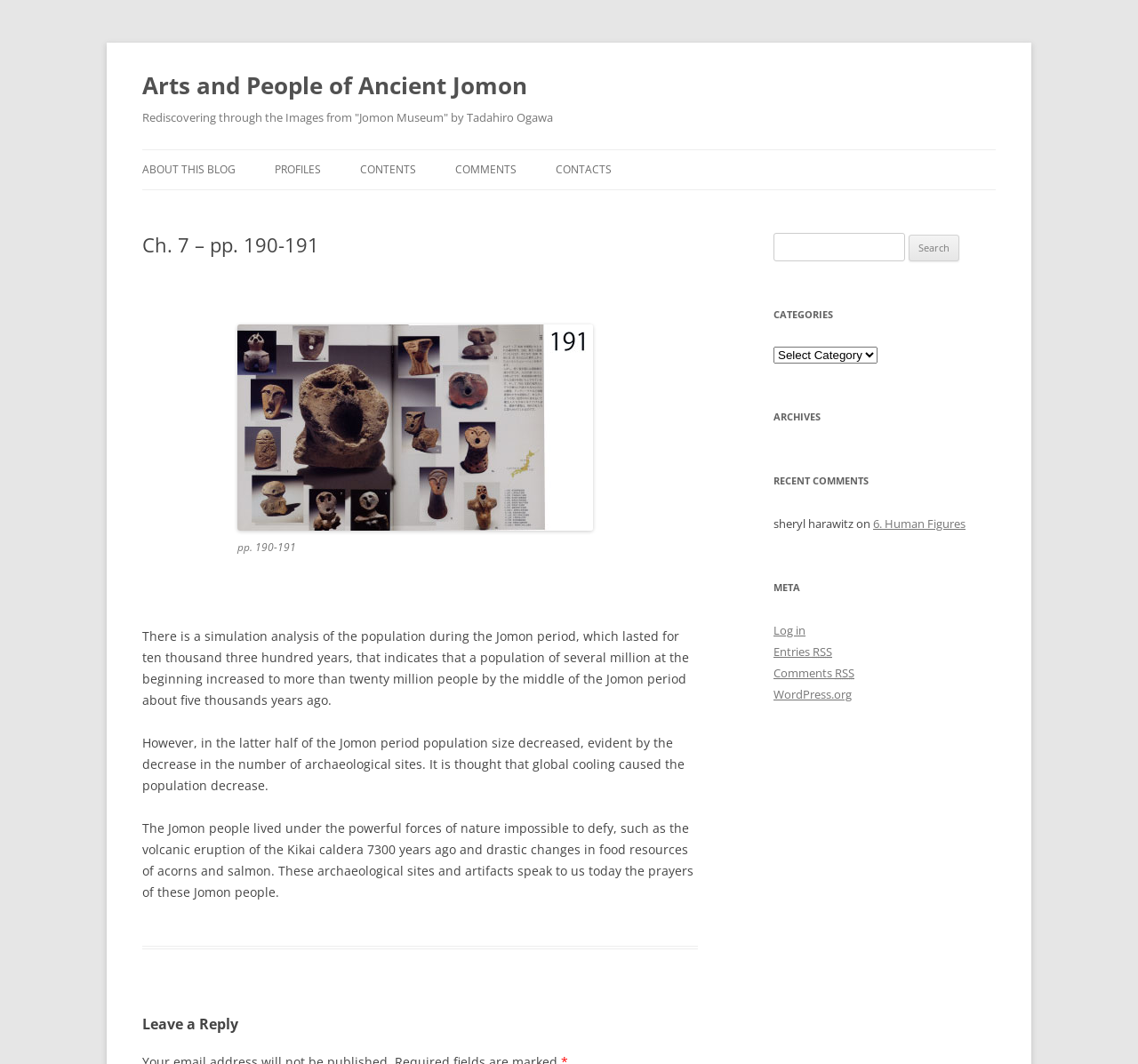Offer an in-depth caption of the entire webpage.

This webpage is about "Arts and People of Ancient Jomon" and appears to be a blog post or article. At the top, there is a heading with the title "Arts and People of Ancient Jomon" and a link with the same text. Below this, there is another heading "Rediscovering through the Images from 'Jomon Museum' by Tadahiro Ogawa". 

On the left side, there are several links, including "ABOUT THIS BLOG", "PROFILES", "CONTENTS", "COMMENTS", and "CONTACTS". 

The main content of the webpage is an article with a heading "Ch. 7 – pp. 190-191". The article starts with a brief description of a simulation analysis of the population during the Jomon period, followed by three paragraphs of text discussing the population growth and decline during this period. There is also an image related to the article, likely a screenshot or illustration of the simulation analysis.

Below the article, there is a section for leaving a reply or comment. On the right side, there is a search bar with a button, followed by sections for categories, archives, and recent comments. The recent comments section shows a comment from "sheryl harawitz" on the post "6. Human Figures". 

At the bottom of the right side, there are links to "META", "Log in", "Entries RSS", "Comments RSS", and "WordPress.org".